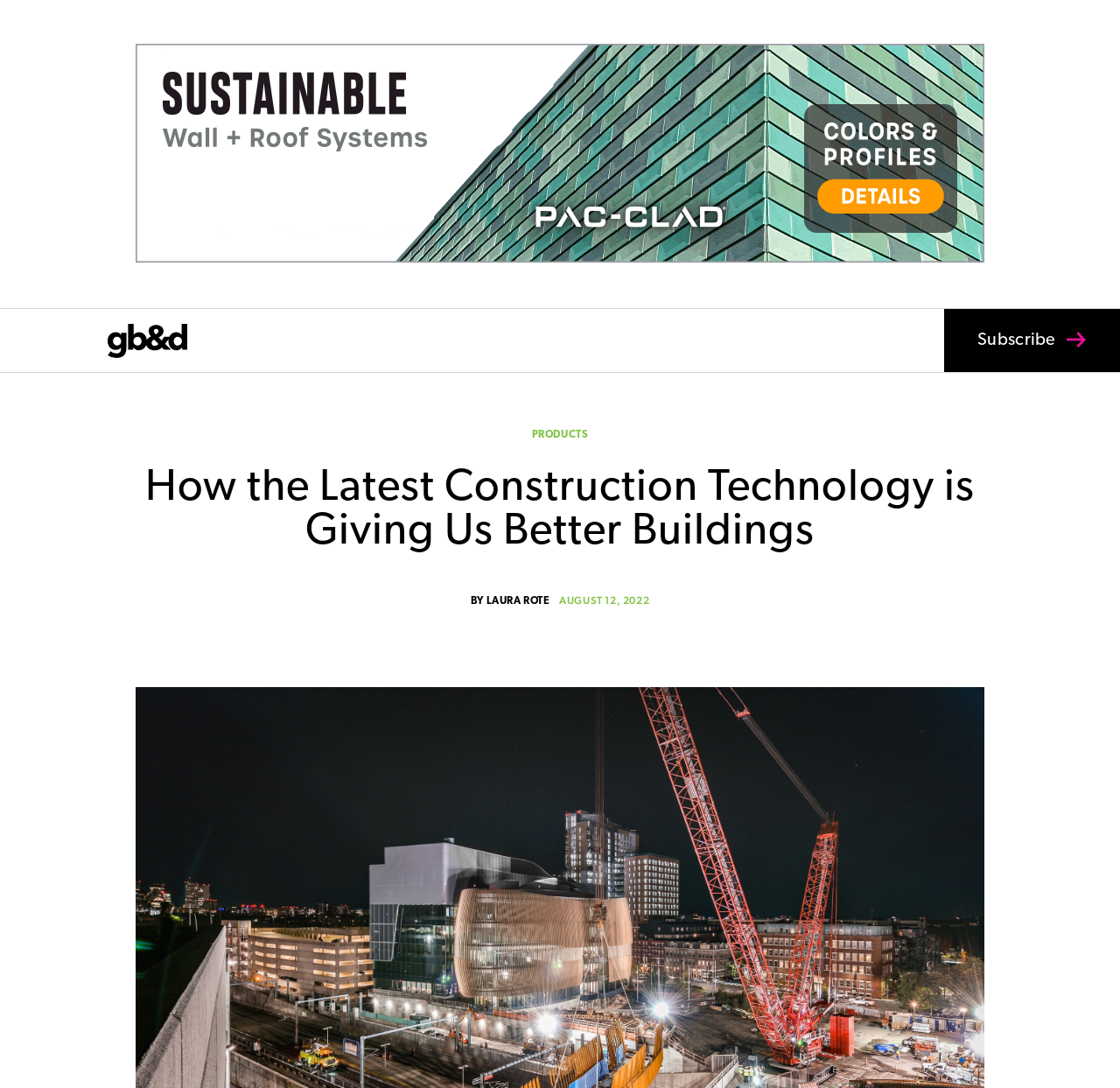Using the information in the image, give a comprehensive answer to the question: 
What is the magazine's name?

I found the magazine's name by looking at the top-left corner of the webpage, where there is a link with the text 'gb&d magazine'.